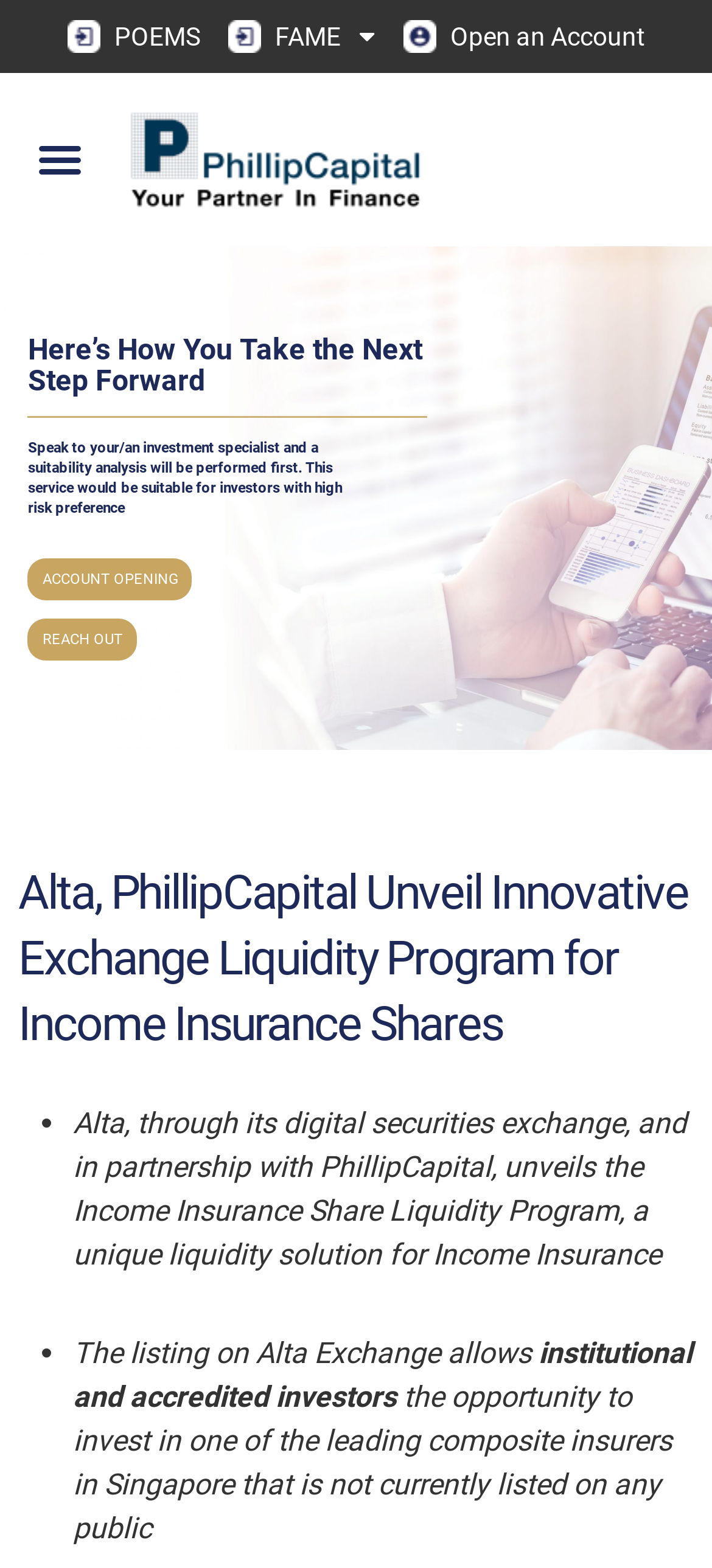Please answer the following question using a single word or phrase: 
What is the name of the company partnering with Alta?

PhillipCapital